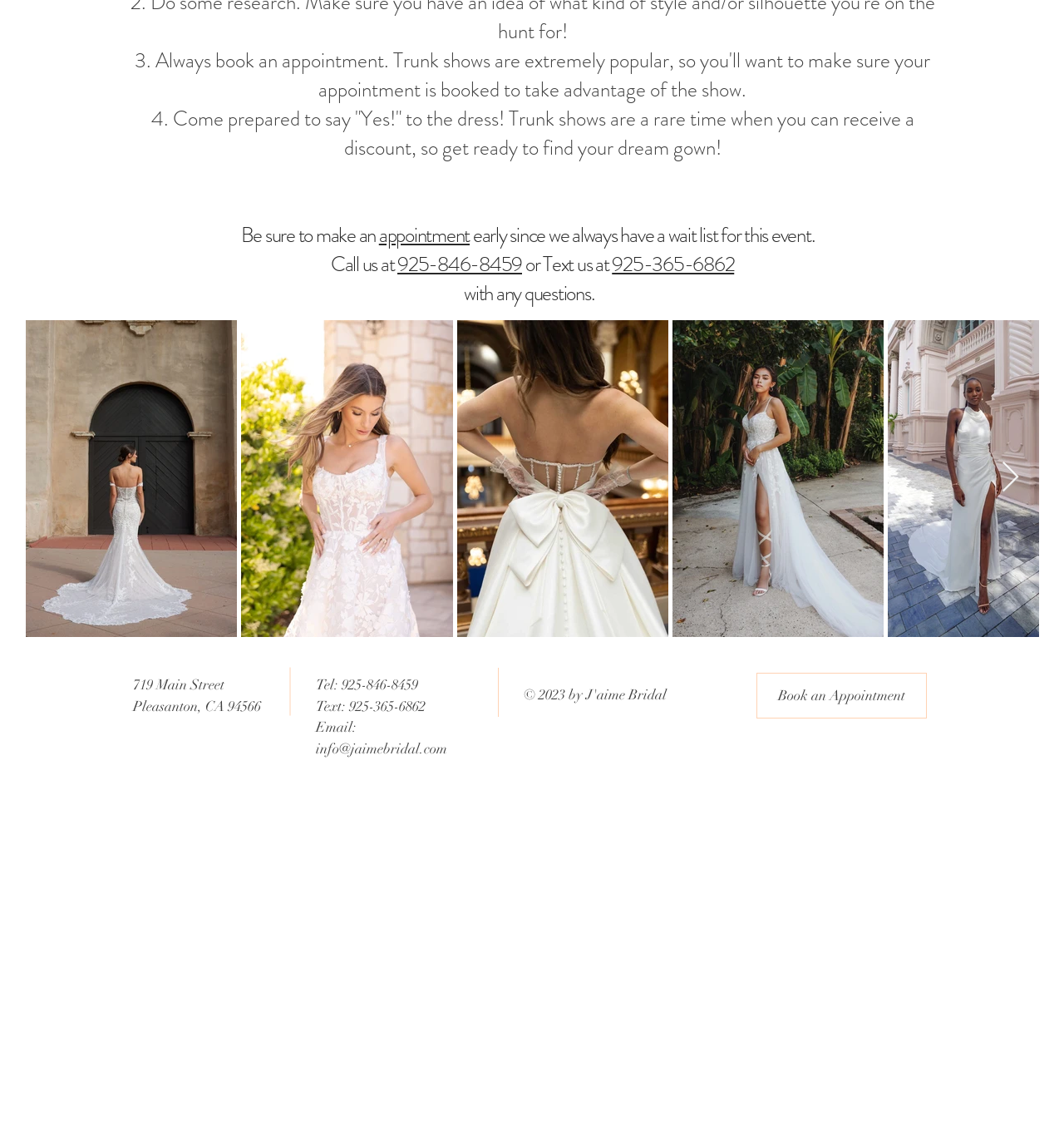How many buttons are there on the webpage?
Refer to the image and provide a thorough answer to the question.

There are five buttons on the webpage: four buttons with no text and one button labeled 'Next Item'.